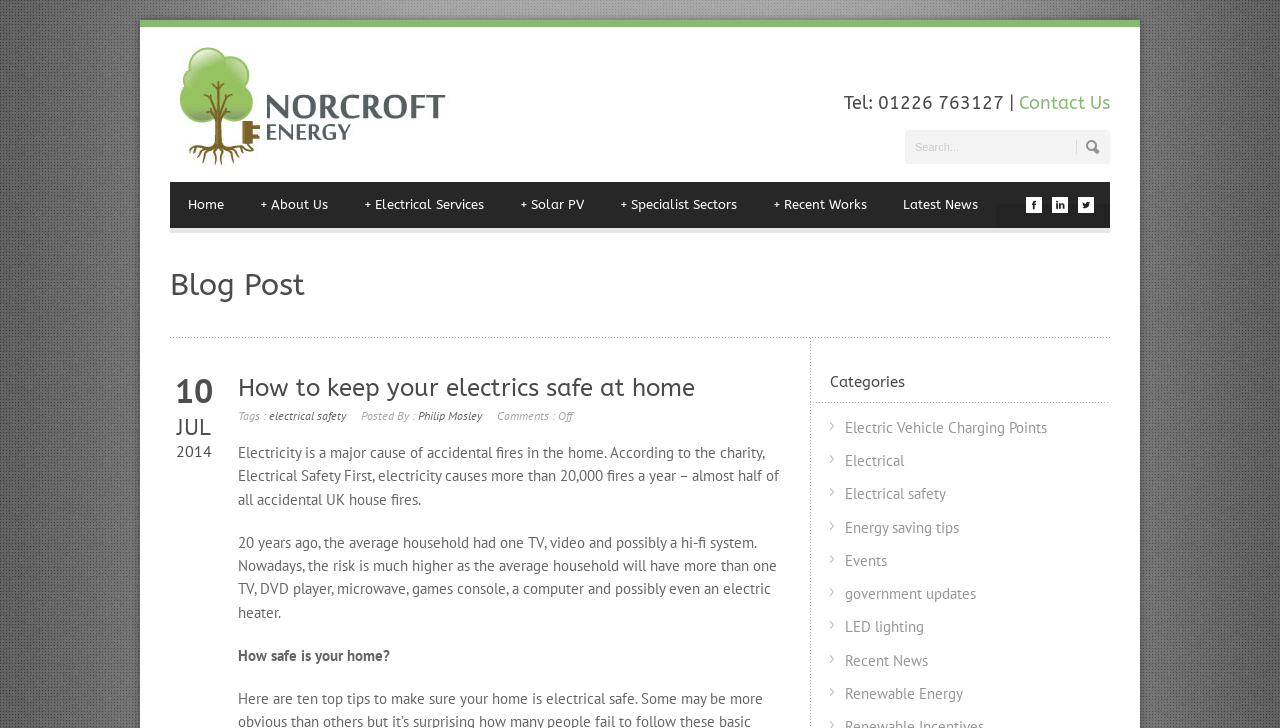Please identify the bounding box coordinates of the region to click in order to complete the given instruction: "View the 'Electrical Services' page". The coordinates should be four float numbers between 0 and 1, i.e., [left, top, right, bottom].

[0.27, 0.25, 0.392, 0.314]